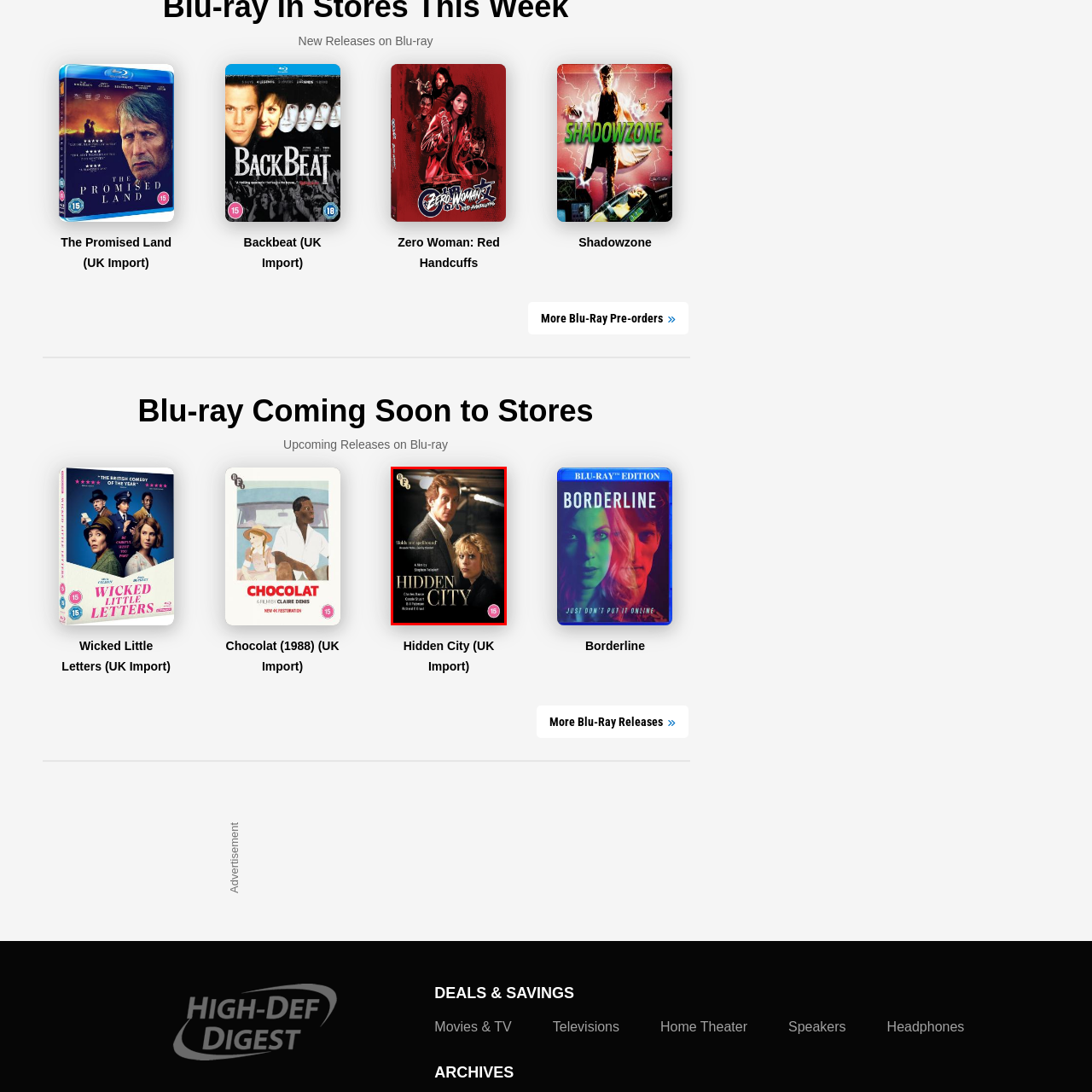Under which label is the film 'Hidden City' presented?
Examine the image highlighted by the red bounding box and provide a thorough and detailed answer based on your observations.

The answer can be obtained by reading the caption, which states that the film is presented under the British Film Institute (BFI) label, indicating its cultural significance and quality production.